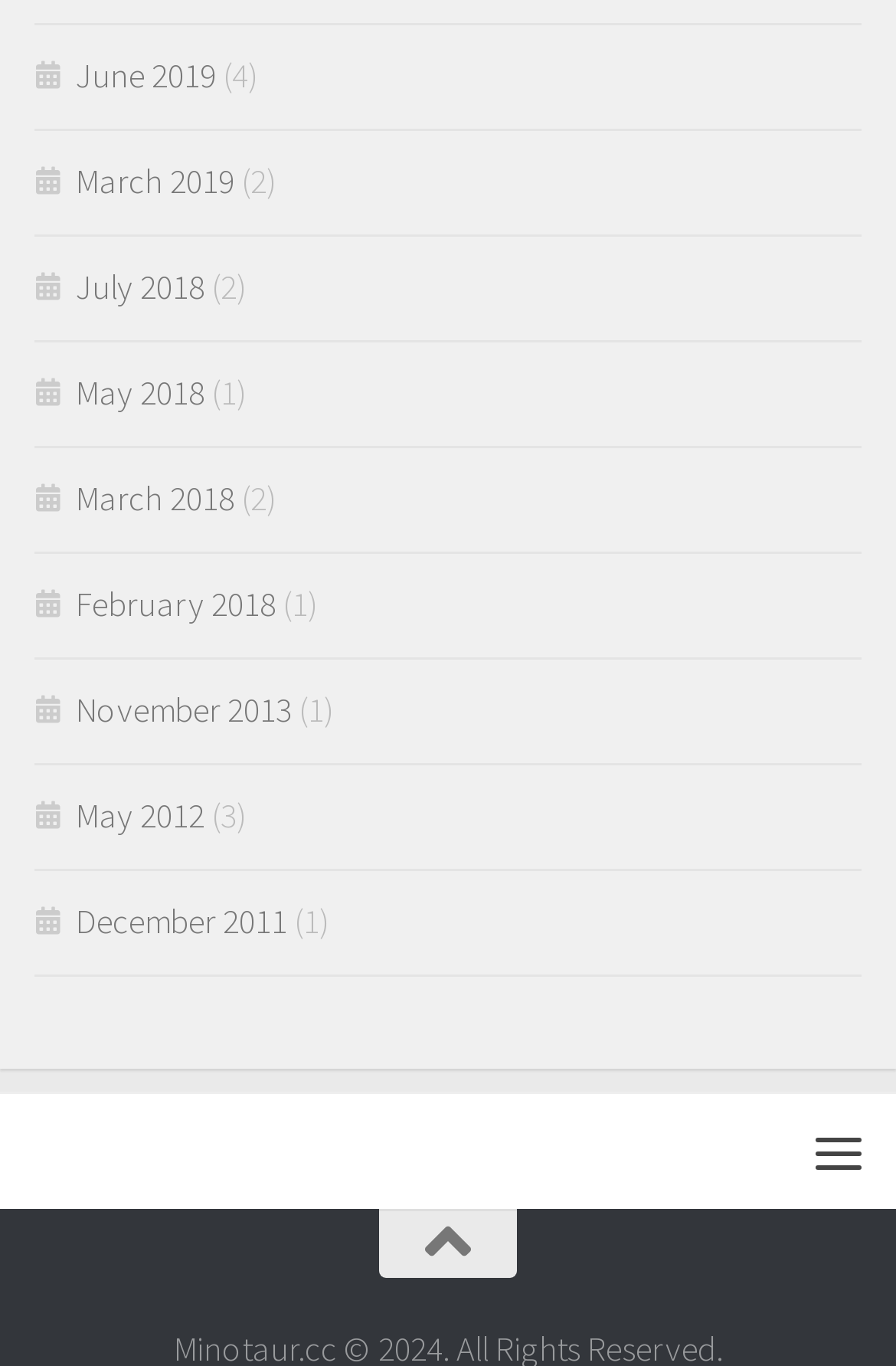What symbol is used to represent the links?
Using the image, answer in one word or phrase.

